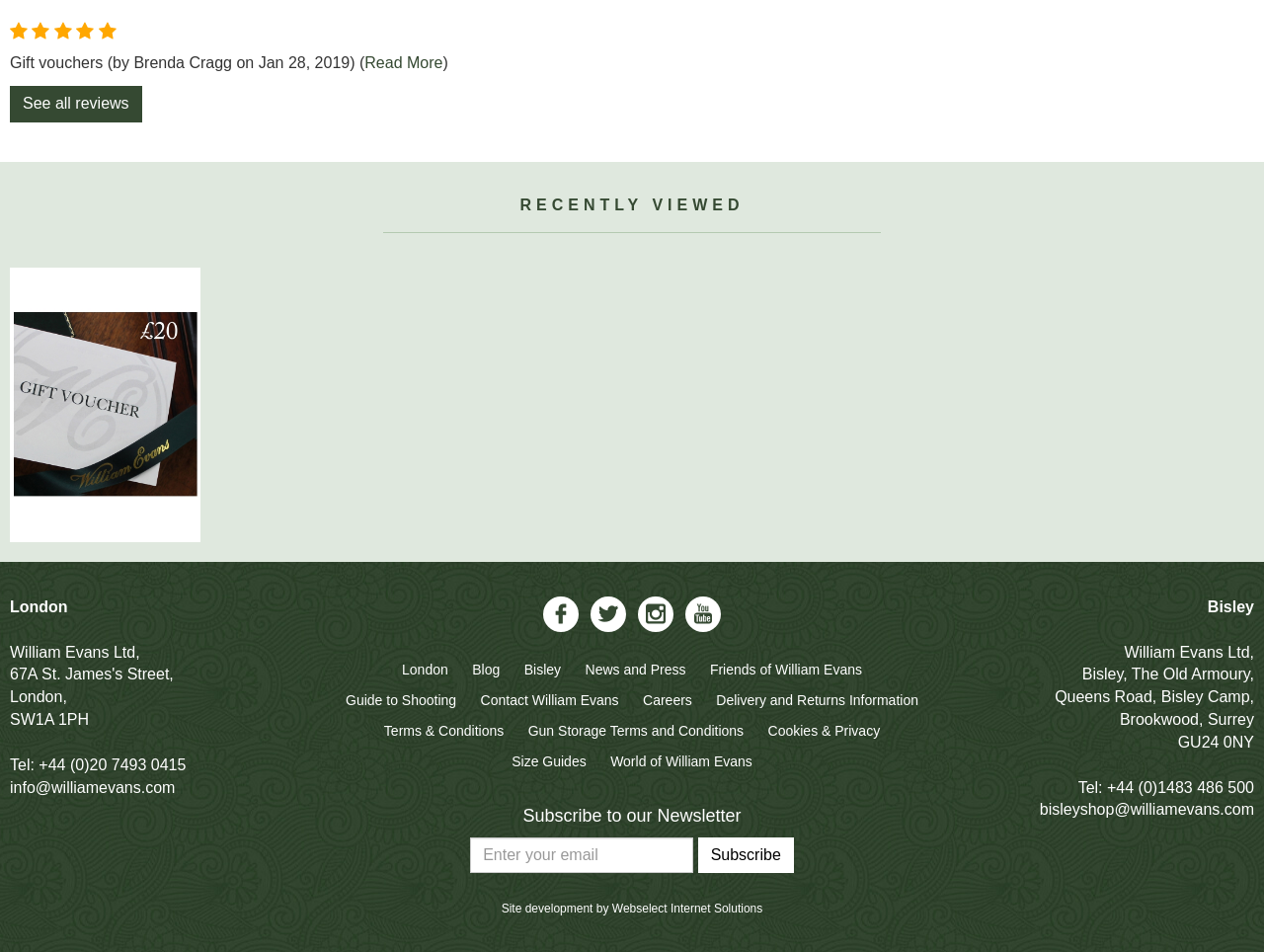What is the email address for Bisley shop?
Your answer should be a single word or phrase derived from the screenshot.

bisleyshop@williamevans.com